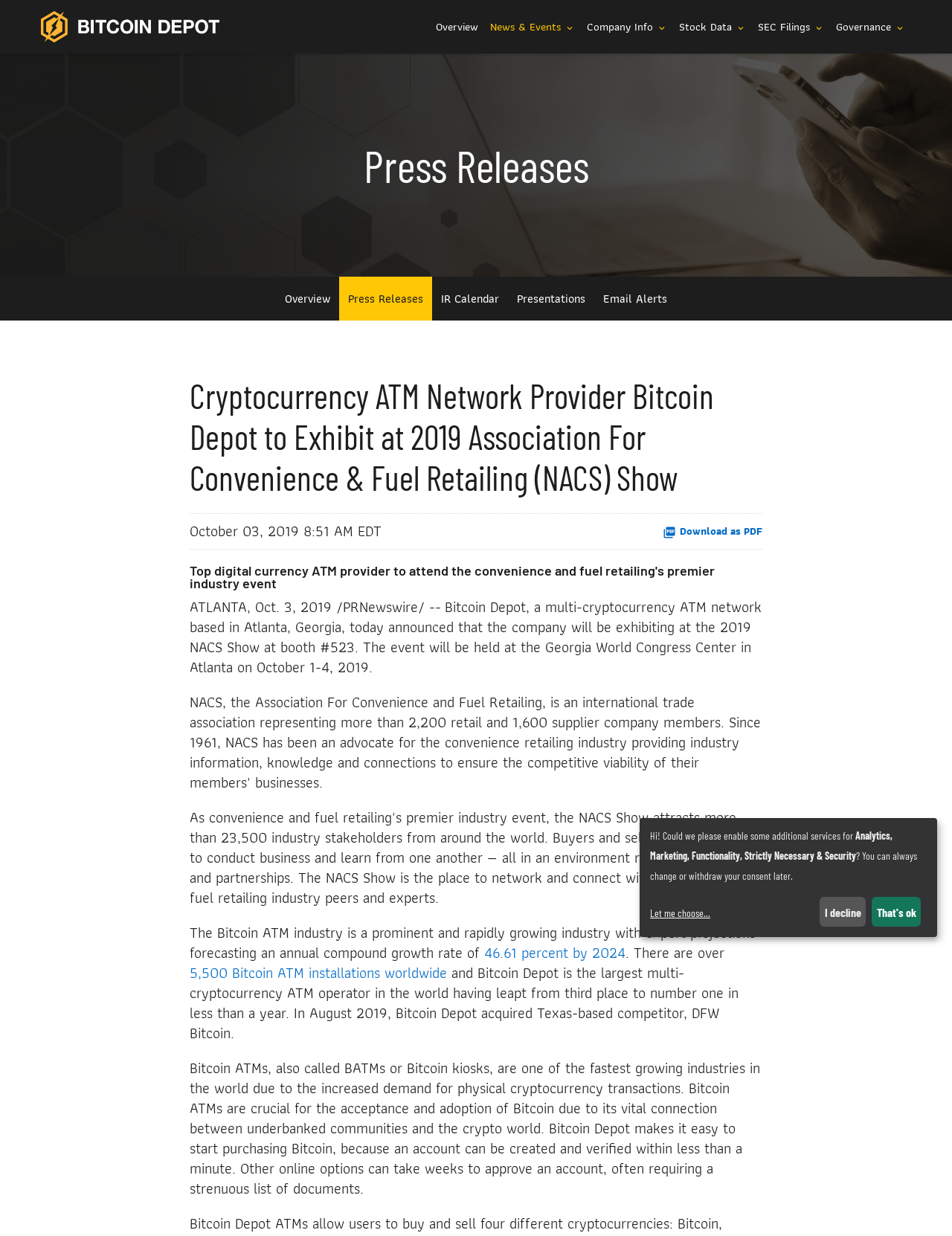Carefully examine the image and provide an in-depth answer to the question: How many Bitcoin ATM installations are there worldwide?

The answer can be found in the paragraph that mentions the number of Bitcoin ATM installations worldwide, which is stated as over 5,500.